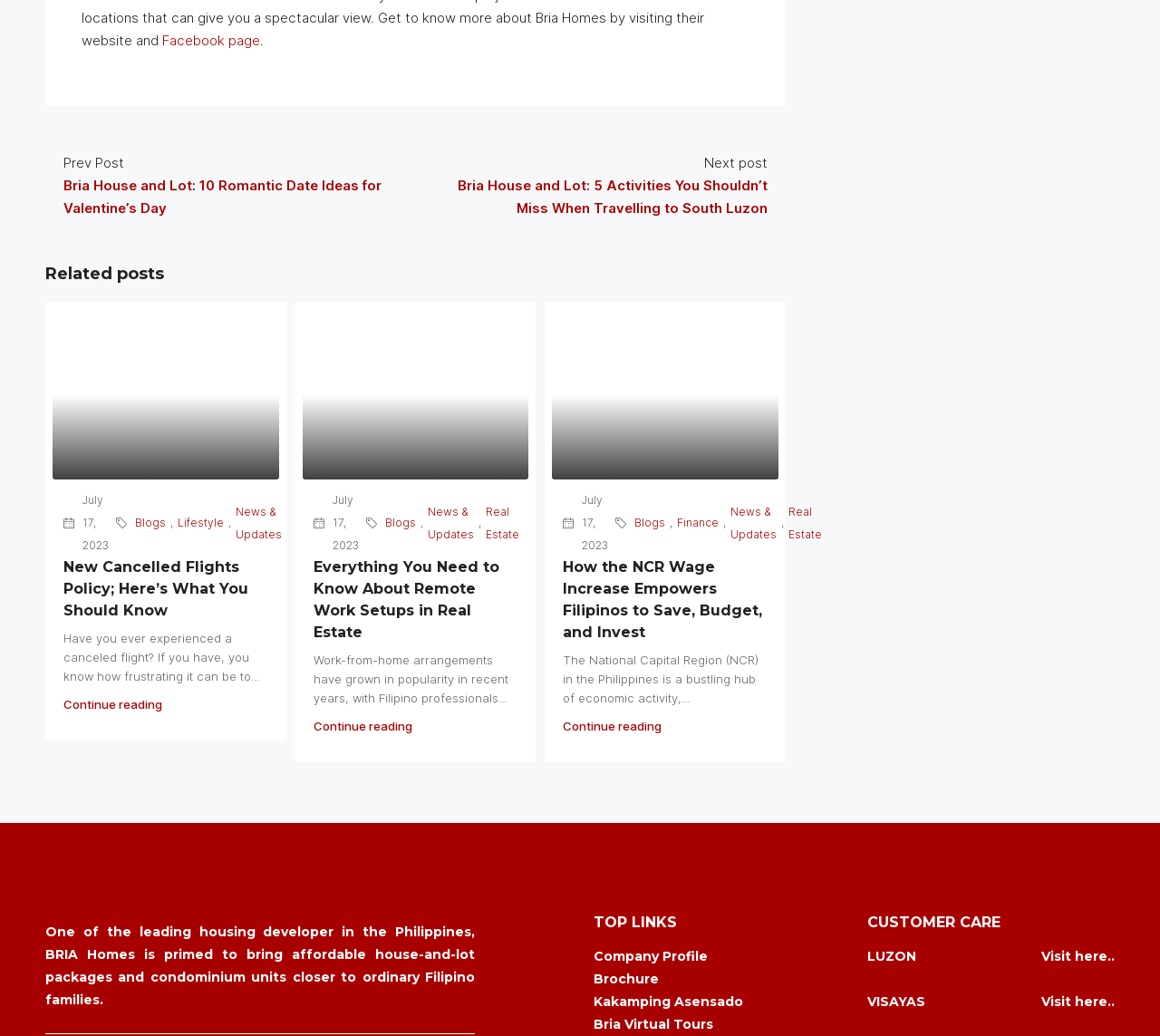Identify the bounding box coordinates of the element that should be clicked to fulfill this task: "Read 'New Cancelled Flights Policy; Here’s What You Should Know'". The coordinates should be provided as four float numbers between 0 and 1, i.e., [left, top, right, bottom].

[0.055, 0.537, 0.231, 0.6]